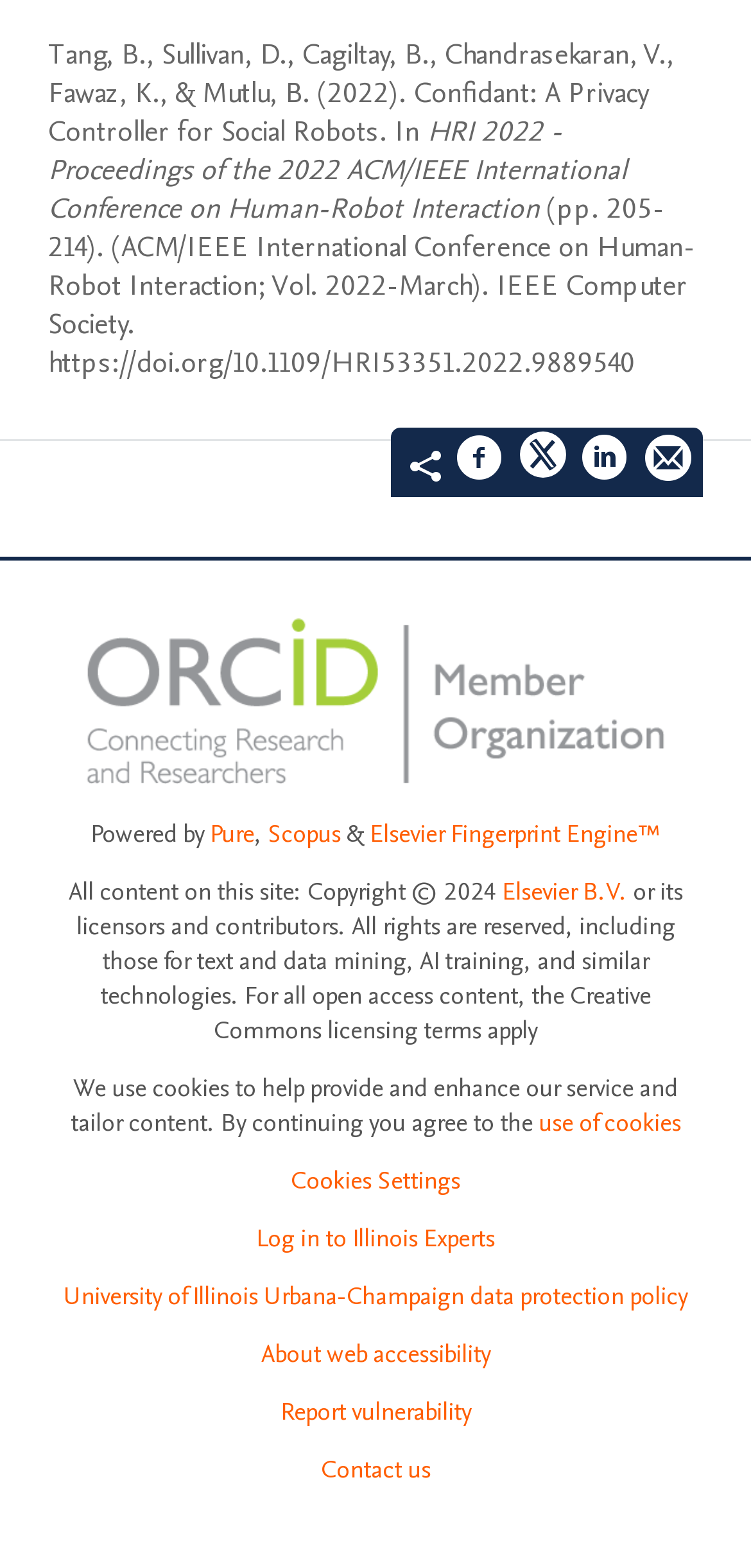What is the logo of the university associated with this webpage?
Please respond to the question thoroughly and include all relevant details.

I found the logo of the university associated with this webpage by looking at the image element with the description 'University of Illinois Urbana-Champaign Logo' which is located within the contentinfo element.